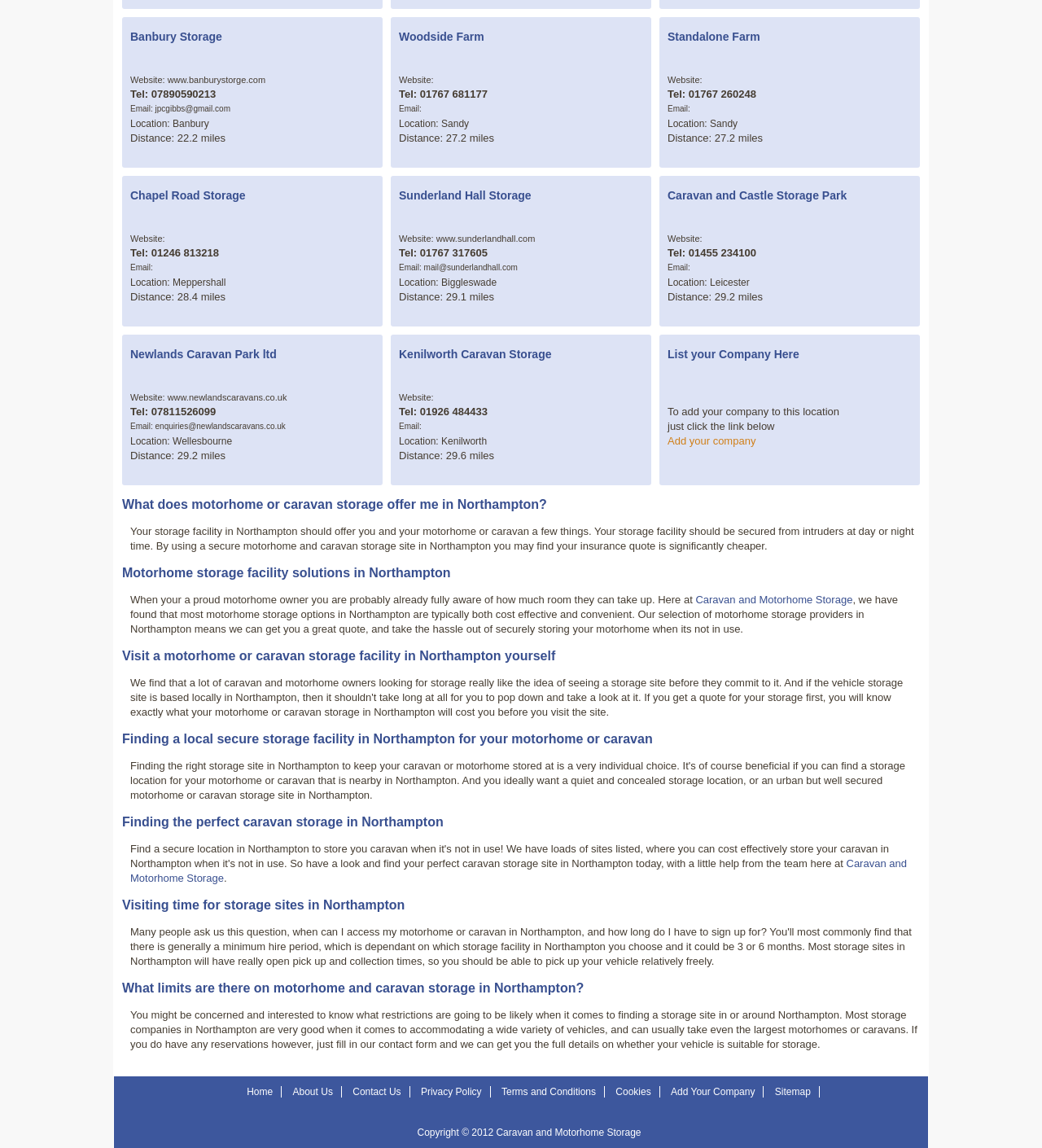Show the bounding box coordinates of the element that should be clicked to complete the task: "Get a quote for motorhome storage in Northampton".

[0.125, 0.457, 0.877, 0.481]